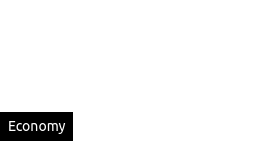Provide a comprehensive description of the image.

The image titled "Drama in gastronomy. This was not the case 13 years ago" accompanies an article discussing the significant changes in the restaurant industry over the past decade. It highlights the staggering obligations owed to the restaurant sector, which exceeded PLN 1 billion as of March 2024. The article reflects on how these financial challenges have evolved, providing insight into the current economic landscape affecting gastronomy. The accompanying link to the "Economy" section suggests a broader exploration of economic factors influencing various industries, including the restaurant business.